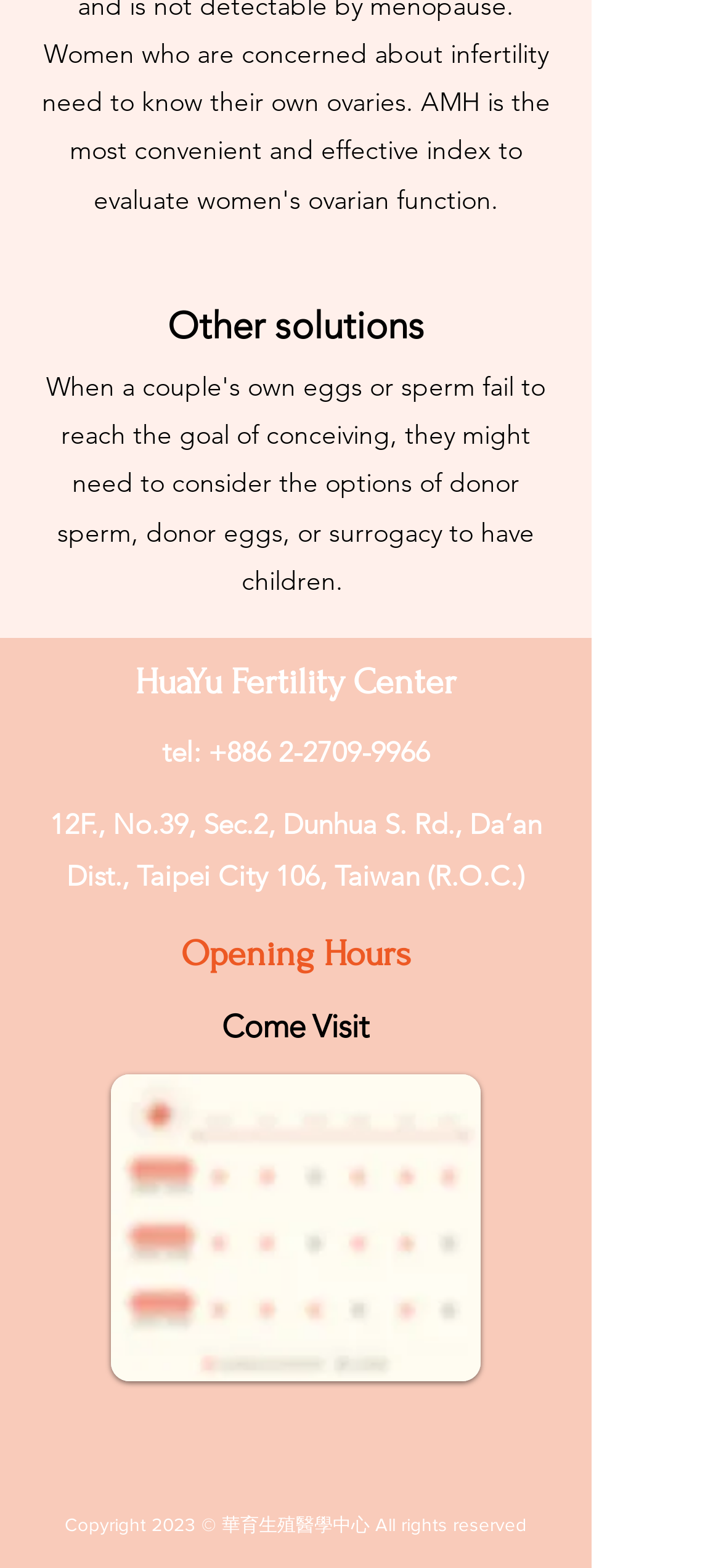What is the purpose of the 'Come Visit' section?
Examine the image and give a concise answer in one word or a short phrase.

Opening Hours